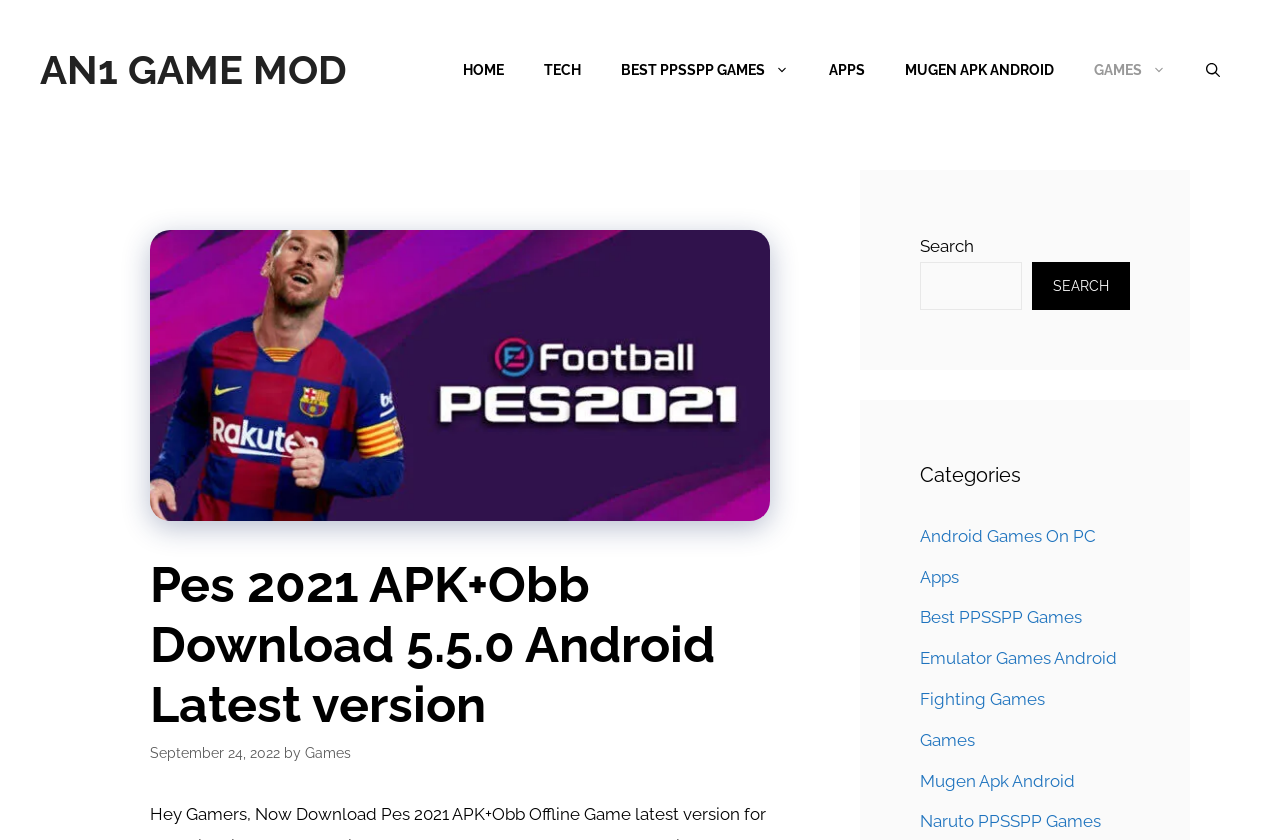Find and generate the main title of the webpage.

Pes 2021 APK+Obb Download 5.5.0 Android Latest version